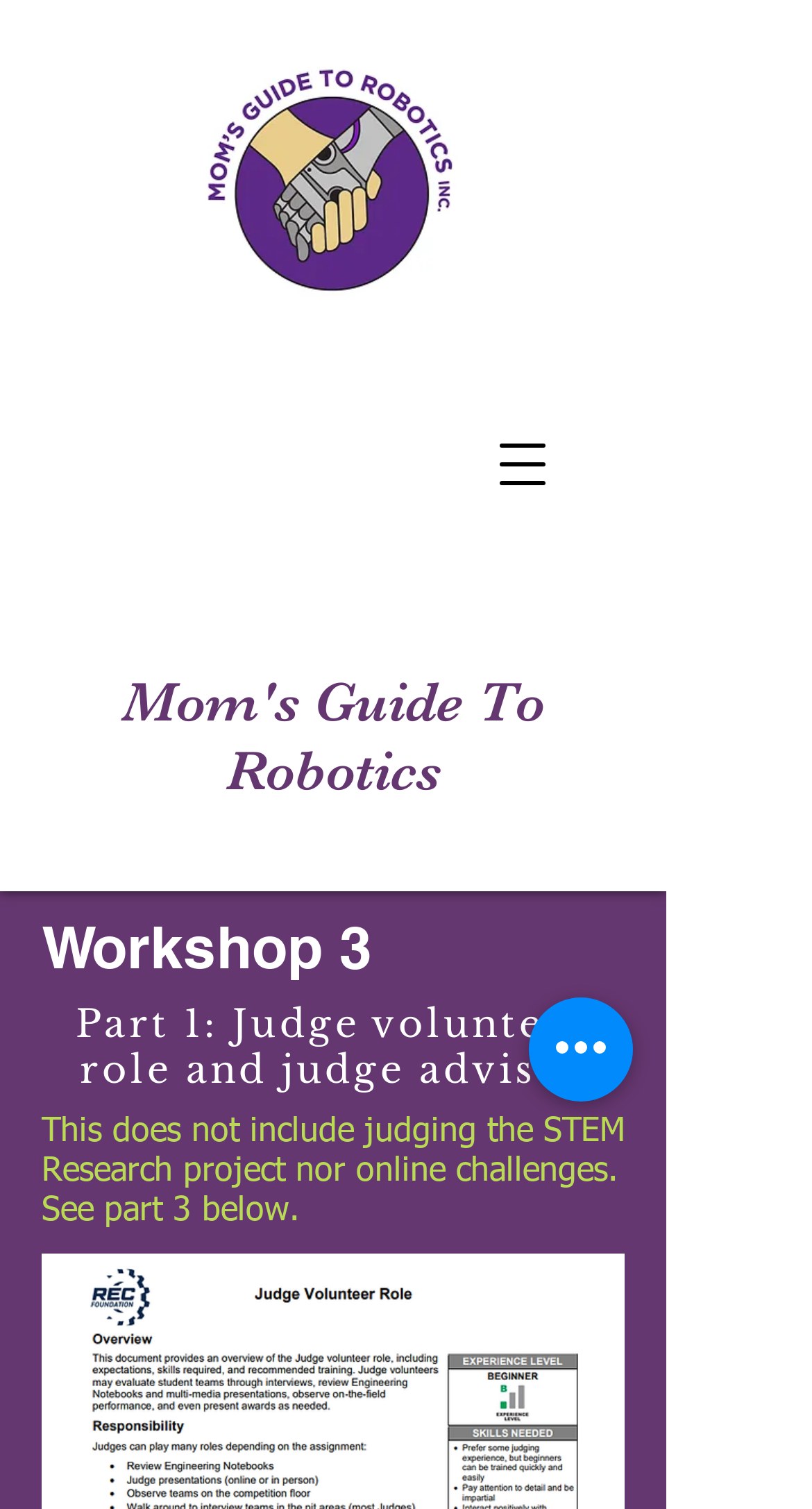Please give a succinct answer to the question in one word or phrase:
How many headings are there under the 'Workshop 3' section?

2